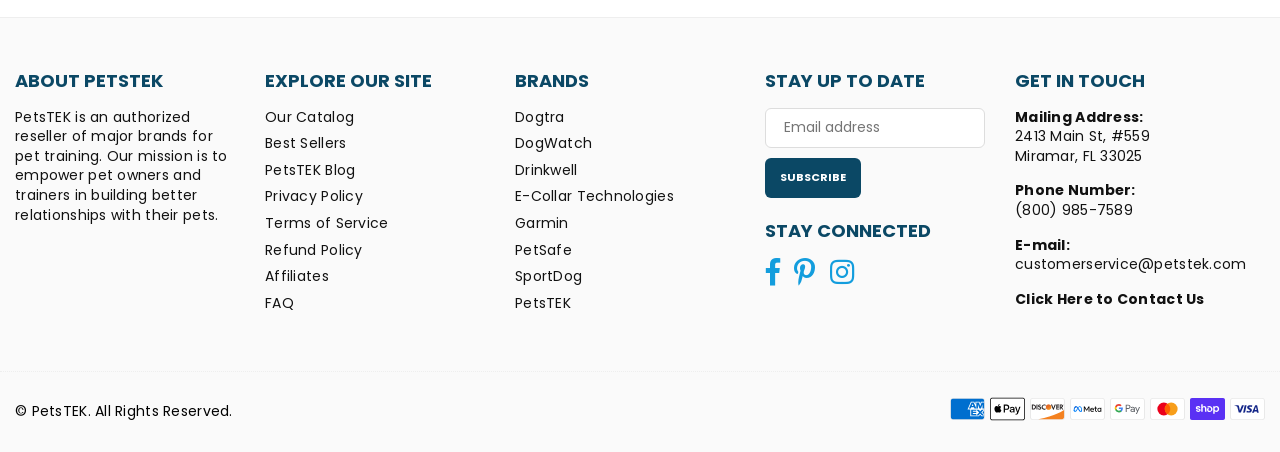What is the email address to contact PetsTEK?
Please provide a single word or phrase answer based on the image.

customerservice@petstek.com